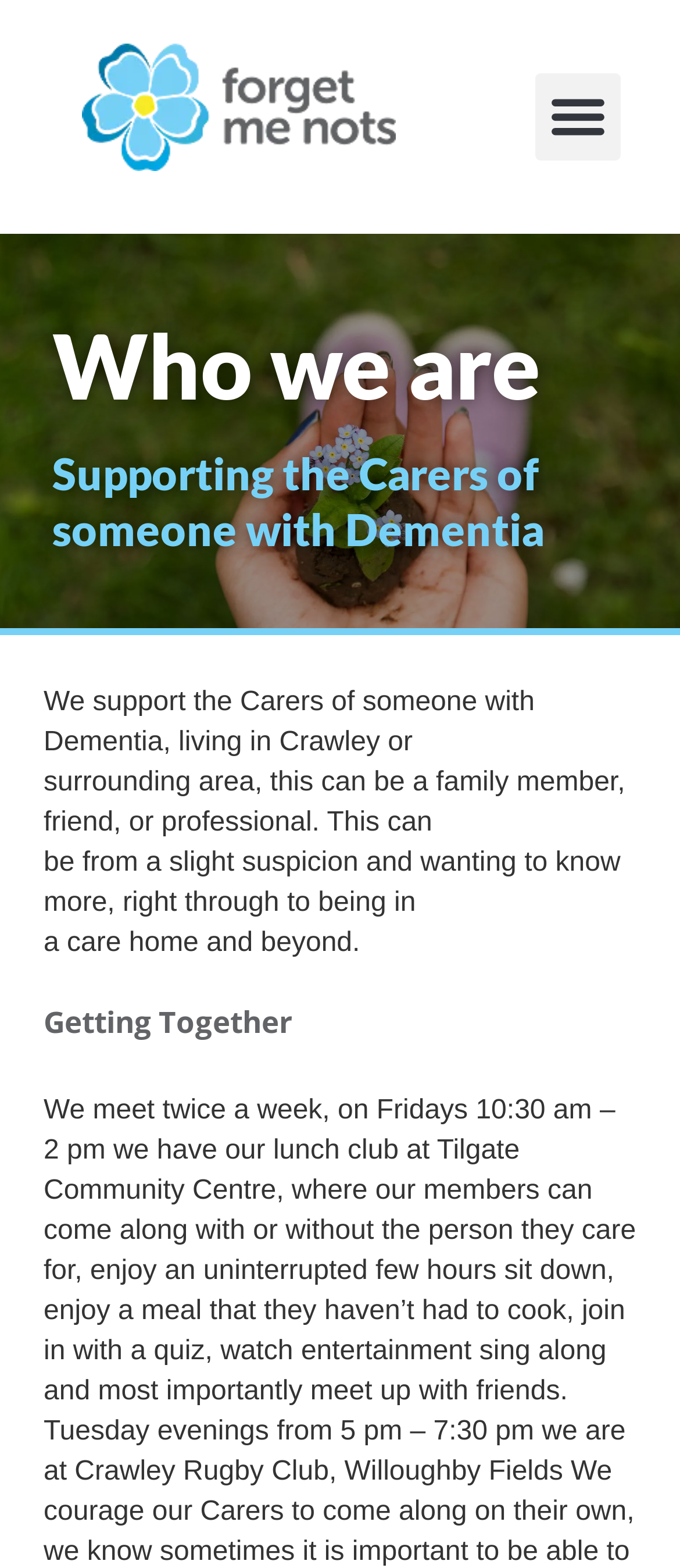Find and provide the bounding box coordinates for the UI element described here: "Menu". The coordinates should be given as four float numbers between 0 and 1: [left, top, right, bottom].

[0.787, 0.047, 0.913, 0.102]